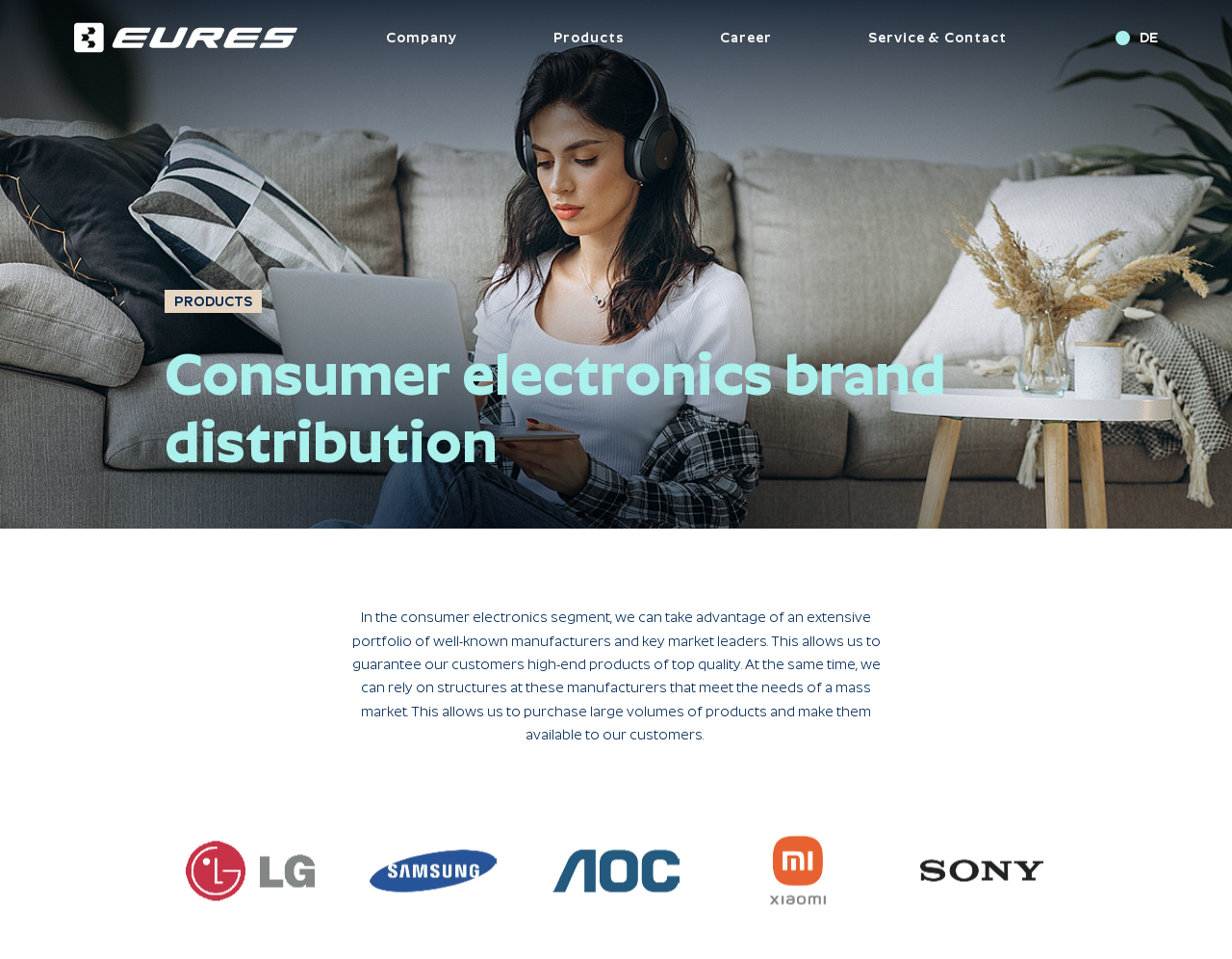Describe all significant elements and features of the webpage.

The webpage is about Markendistribution Consumer Electronics, a company that distributes high-end consumer electronics products. At the top left corner, there is a link to the start page, accompanied by a small image. The top navigation bar features links to different sections of the website, including Company, Products, Career, and Service & Contact, which are evenly spaced and aligned horizontally. 

On the top right corner, there is a language navigation menu with an option to switch to German (DE). Below the navigation bar, there is a large background image of a young woman sitting on the floor with headphones and a laptop, which takes up the entire width of the page.

The main content area is divided into two sections. On the left side, there is a heading that reads "Consumer electronics brand distribution" and a brief paragraph of text that describes the company's product offerings and business model. On the right side, there are five figures, each containing a logo of a well-known consumer electronics brand, including LG and Samsung, which are arranged vertically.

Above the brand logos, there is a heading that reads "PRODUCTS" in a larger font size. The overall layout is organized, with clear headings and concise text, making it easy to navigate and understand the content.